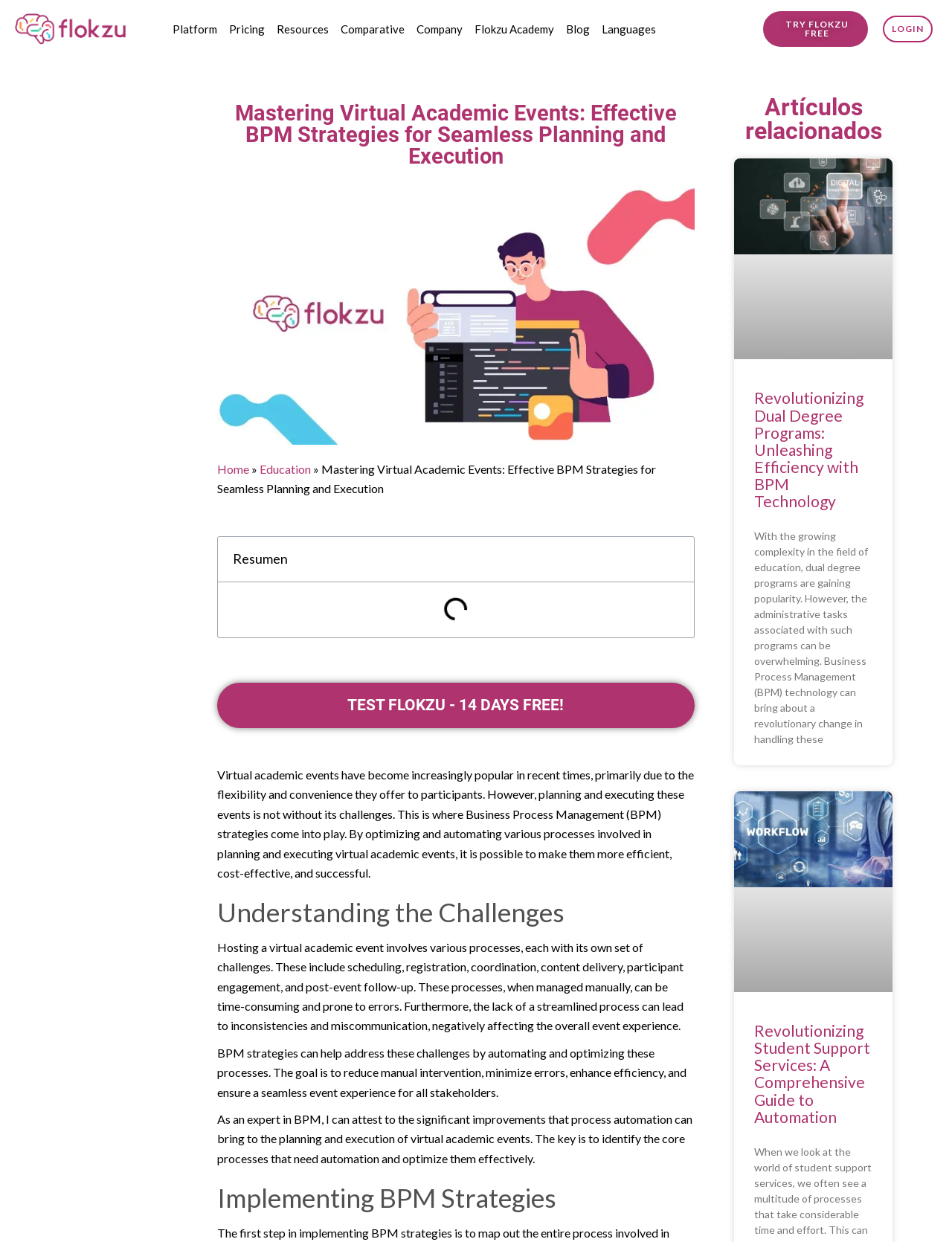Please provide the bounding box coordinate of the region that matches the element description: Flokzu Academy. Coordinates should be in the format (top-left x, top-left y, bottom-right x, bottom-right y) and all values should be between 0 and 1.

[0.497, 0.01, 0.584, 0.037]